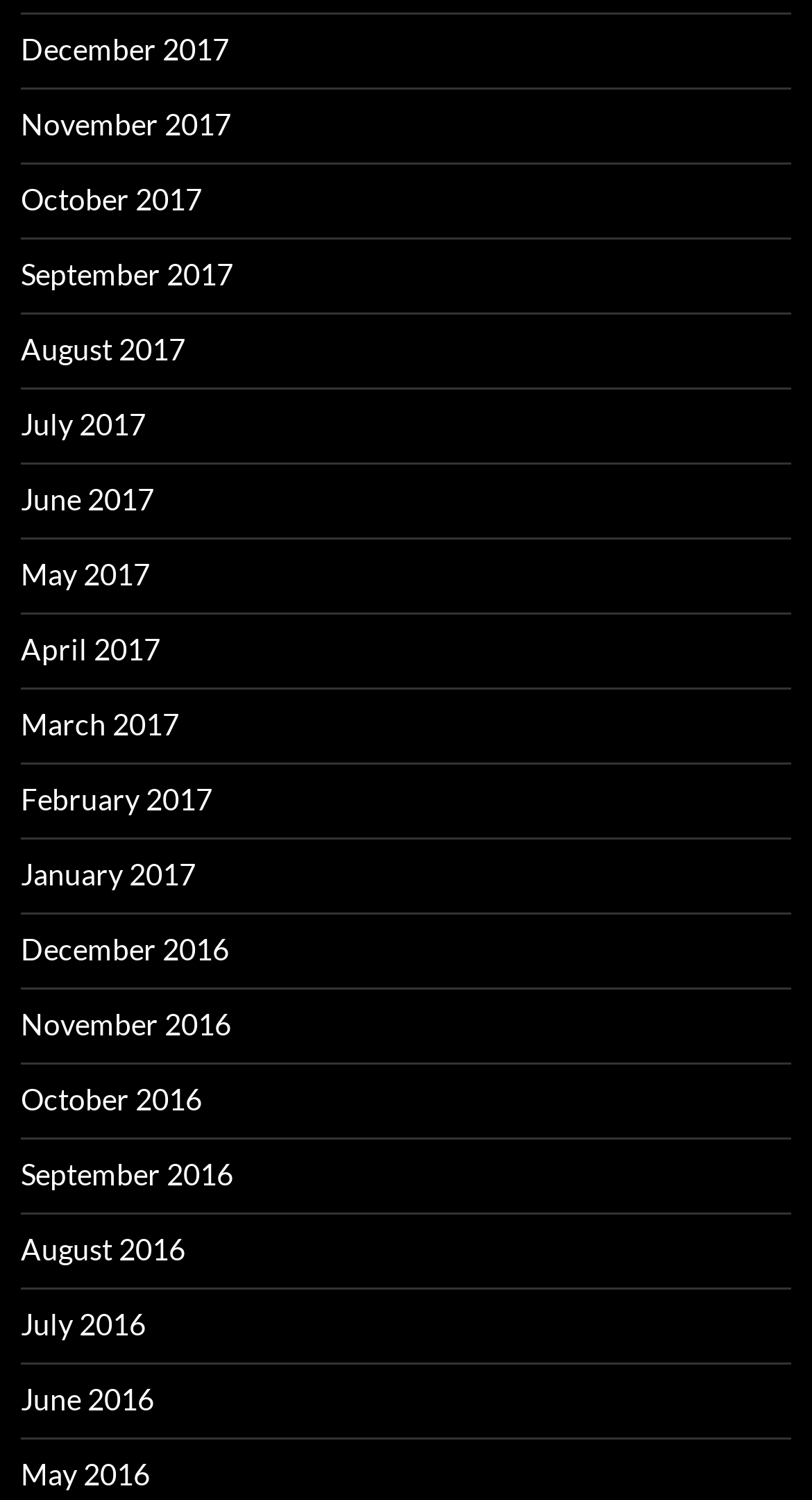Please identify the bounding box coordinates of the region to click in order to complete the given instruction: "view November 2016". The coordinates should be four float numbers between 0 and 1, i.e., [left, top, right, bottom].

[0.026, 0.671, 0.285, 0.695]